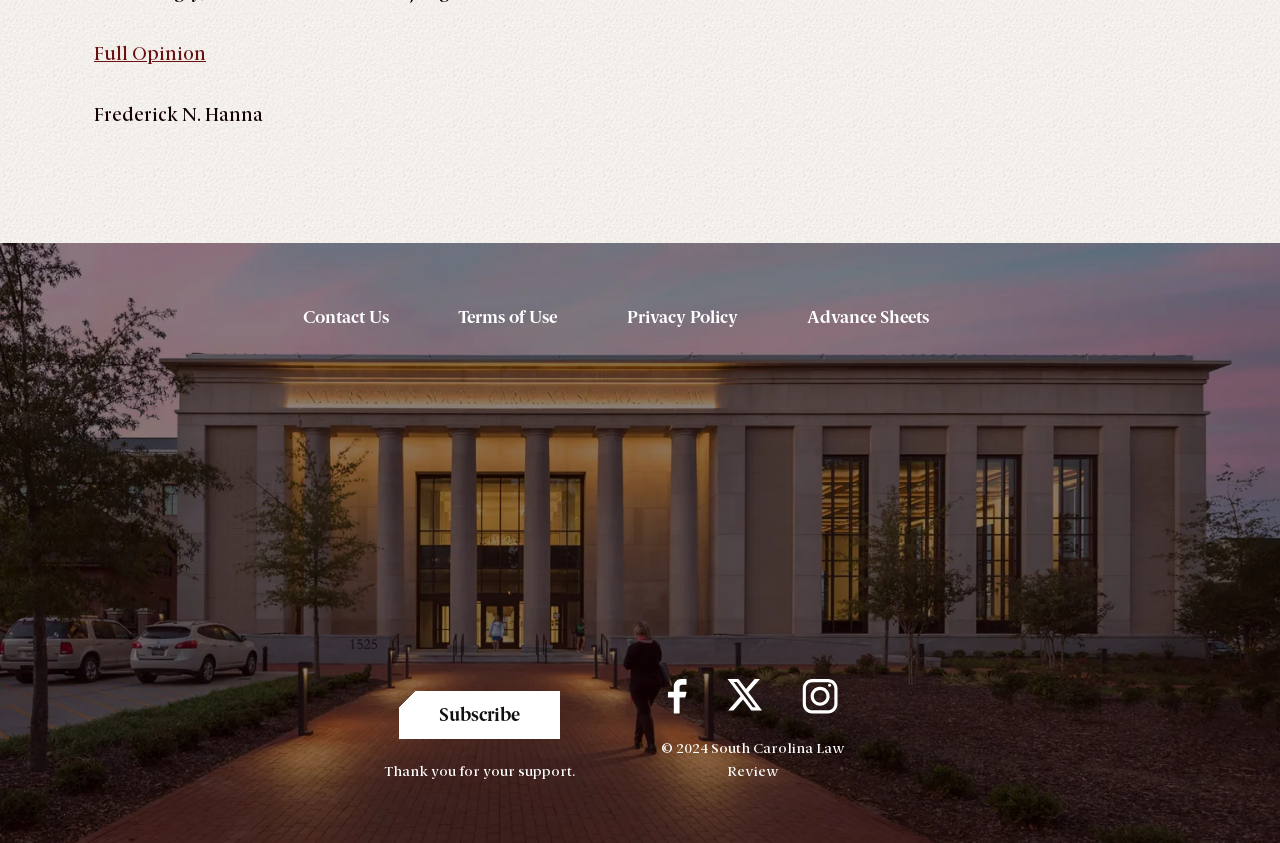Please find the bounding box for the following UI element description. Provide the coordinates in (top-left x, top-left y, bottom-right x, bottom-right y) format, with values between 0 and 1: Terms of Use

[0.358, 0.361, 0.435, 0.393]